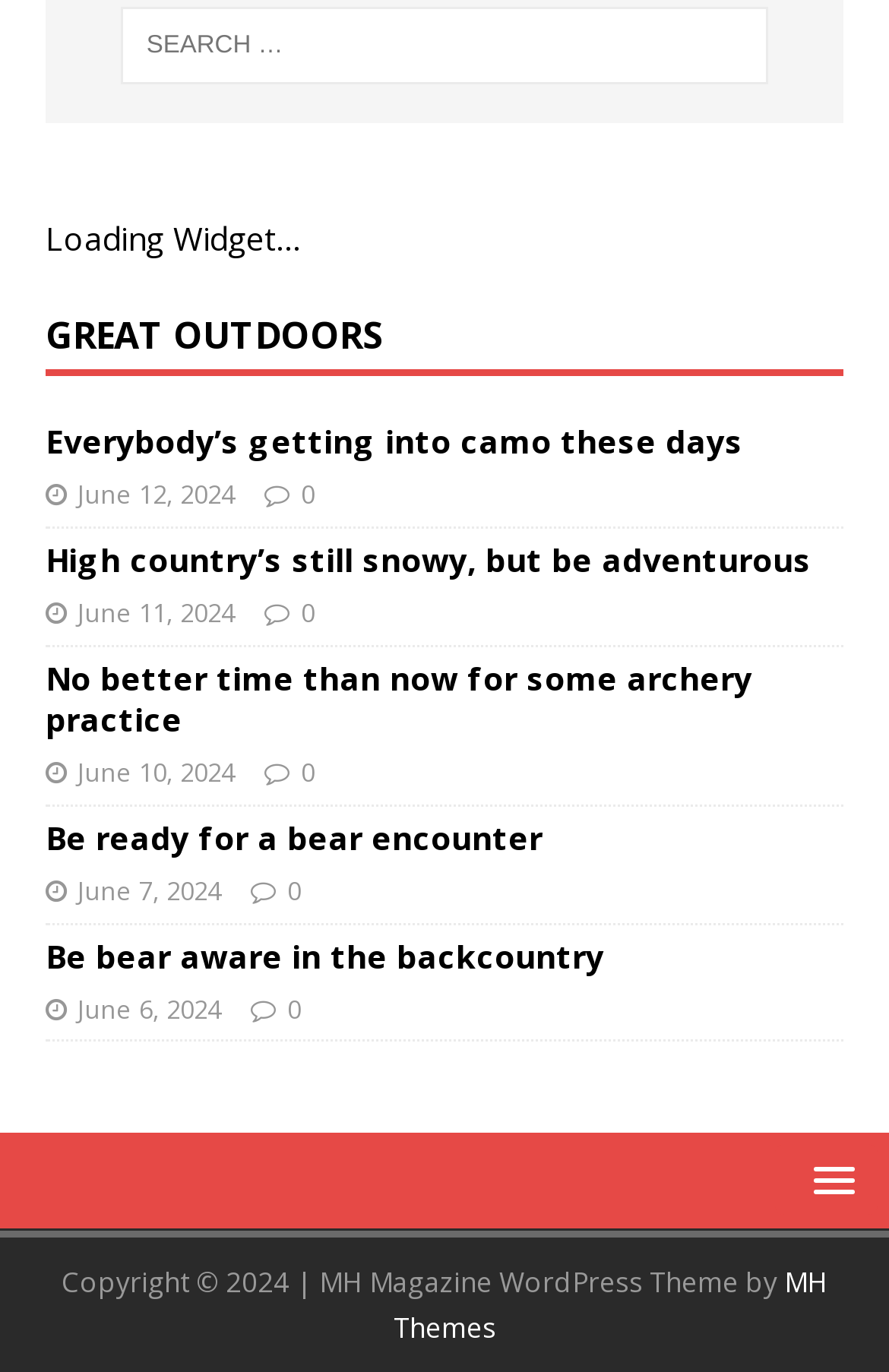Identify the bounding box coordinates for the element you need to click to achieve the following task: "Go to MH Themes". The coordinates must be four float values ranging from 0 to 1, formatted as [left, top, right, bottom].

[0.442, 0.921, 0.931, 0.981]